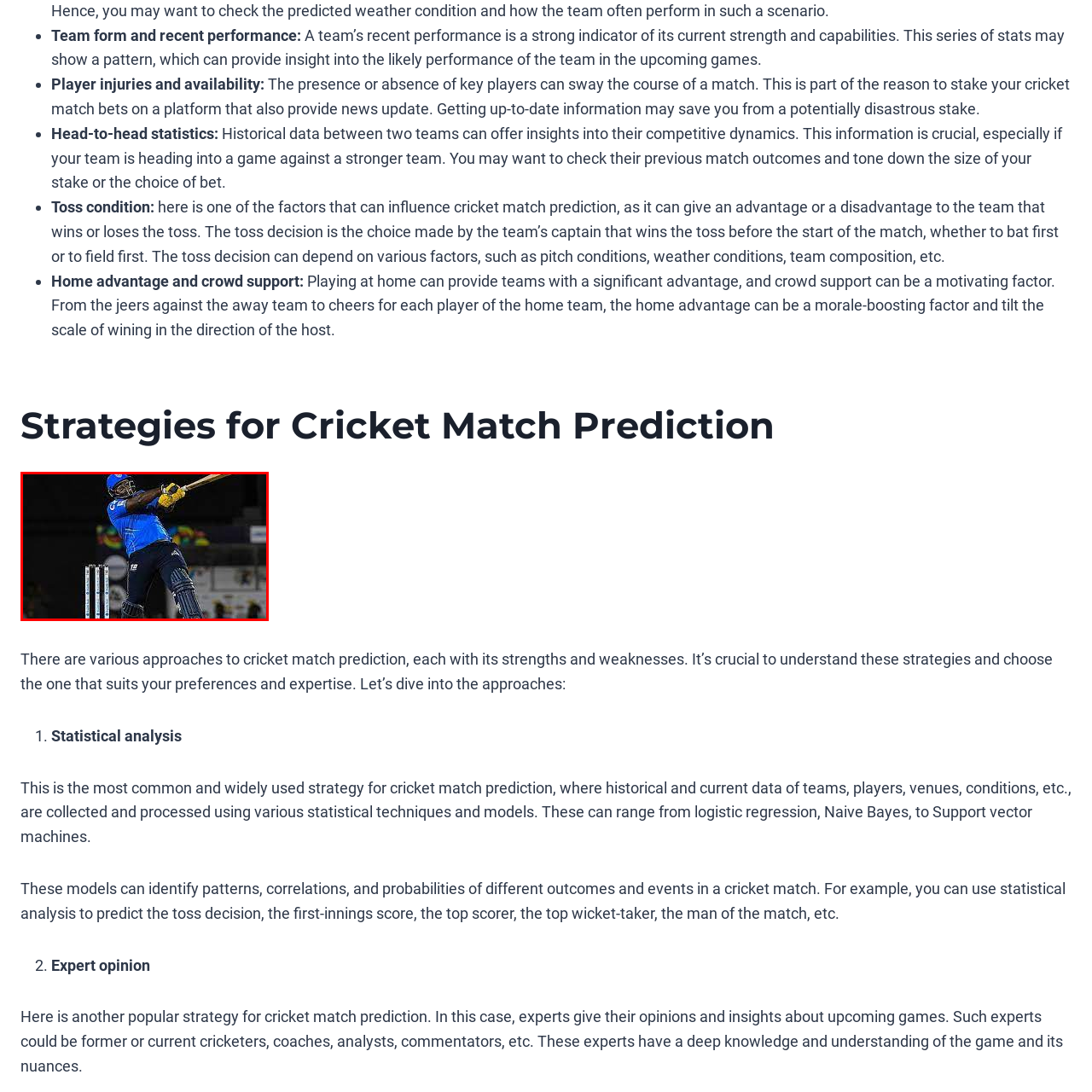Offer an in-depth description of the image encased within the red bounding lines.

The image captures a dynamic moment in a cricket match, featuring a player in a blue uniform executing a powerful batting stroke. With a focused expression and athletic posture, the player appears to be in mid-swing, poised to strike the ball with considerable force. The backdrop hints at an energetic game atmosphere, likely under floodlights, as suggested by the bright colors and the blurred outlines of spectators or advertisements. This scene highlights the excitement and intensity of cricket, emphasizing the crucial role that player performance plays in match predictions, including factors such as statistical analysis and expert opinions, mentioned in the surrounding context of cricket match strategies.